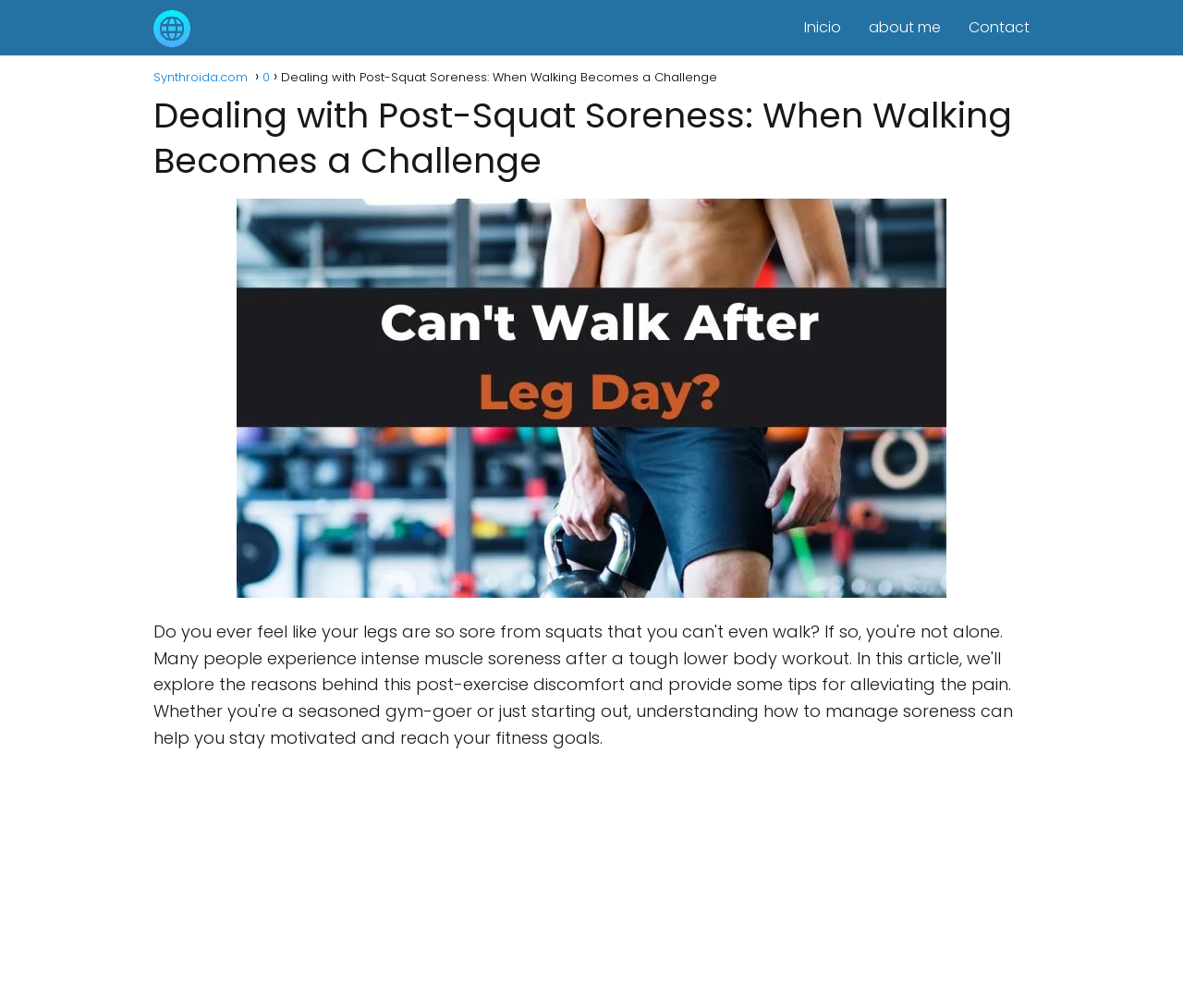Give a succinct answer to this question in a single word or phrase: 
How many navigation links are there?

3